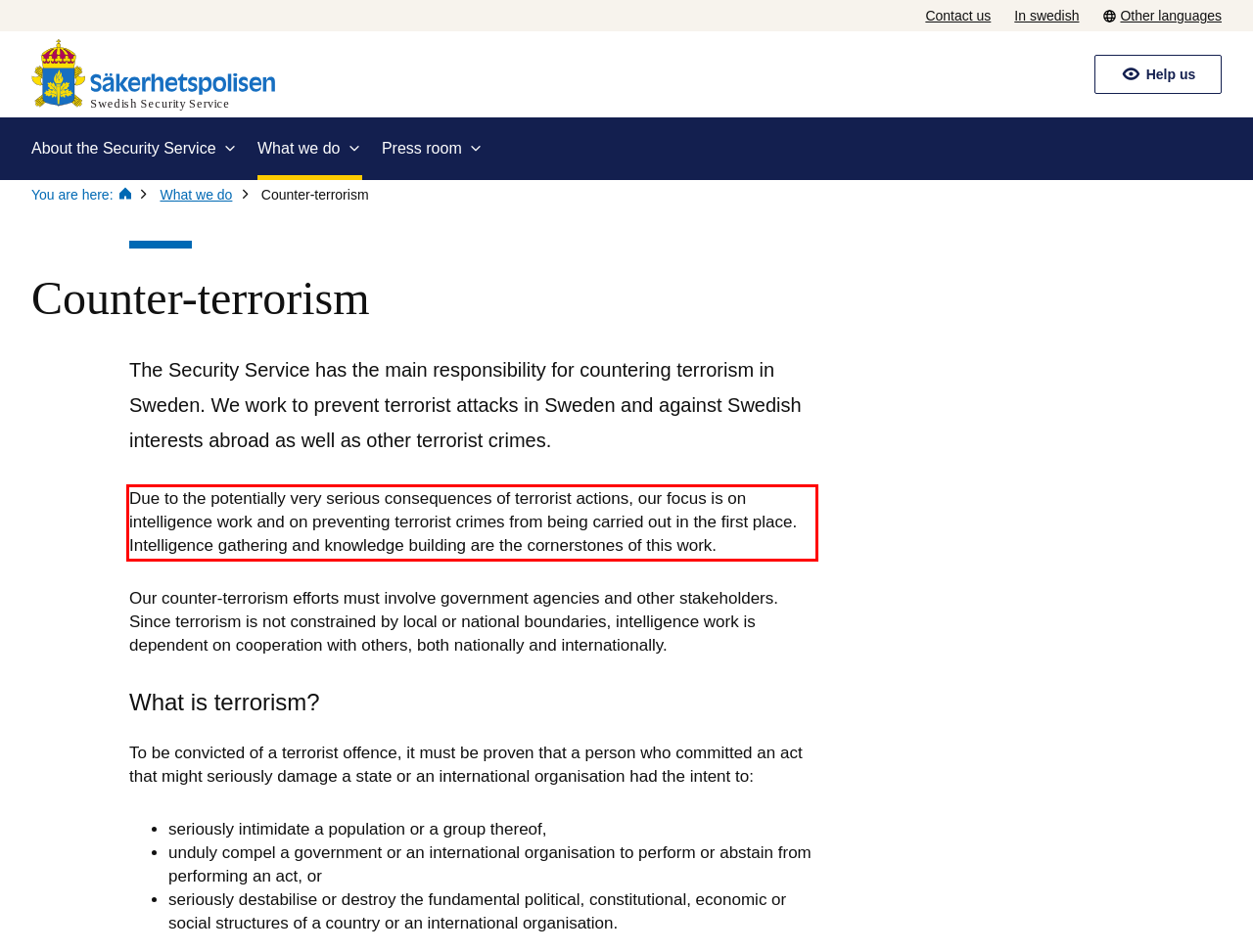Please analyze the provided webpage screenshot and perform OCR to extract the text content from the red rectangle bounding box.

Due to the potentially very serious consequences of terrorist actions, our focus is on intelligence work and on preventing terrorist crimes from being carried out in the first place. Intelligence gathering and knowledge building are the cornerstones of this work.